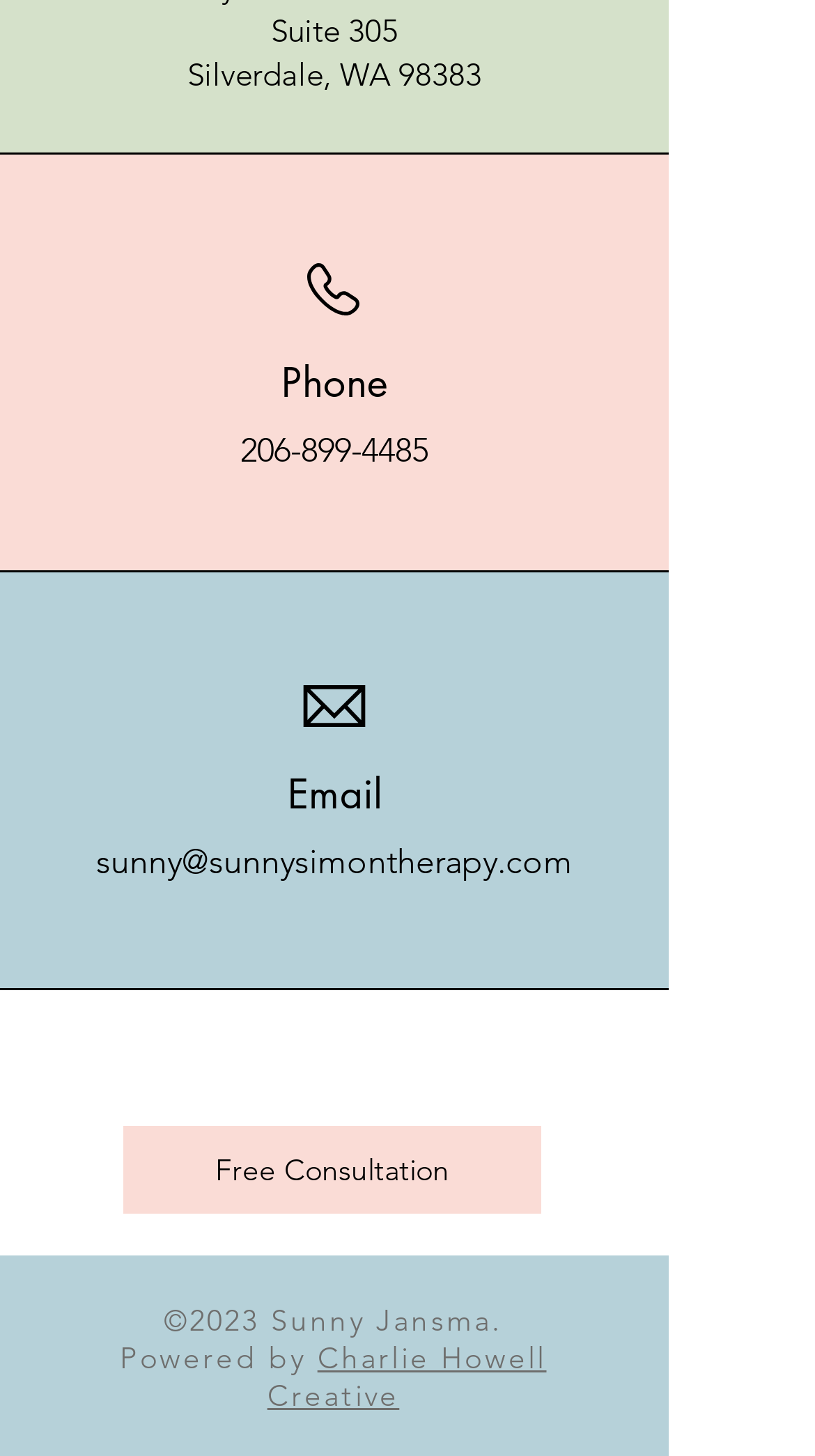What is the address of Sunny Simon Therapy?
Using the visual information from the image, give a one-word or short-phrase answer.

Suite 305, Silverdale, WA 98383